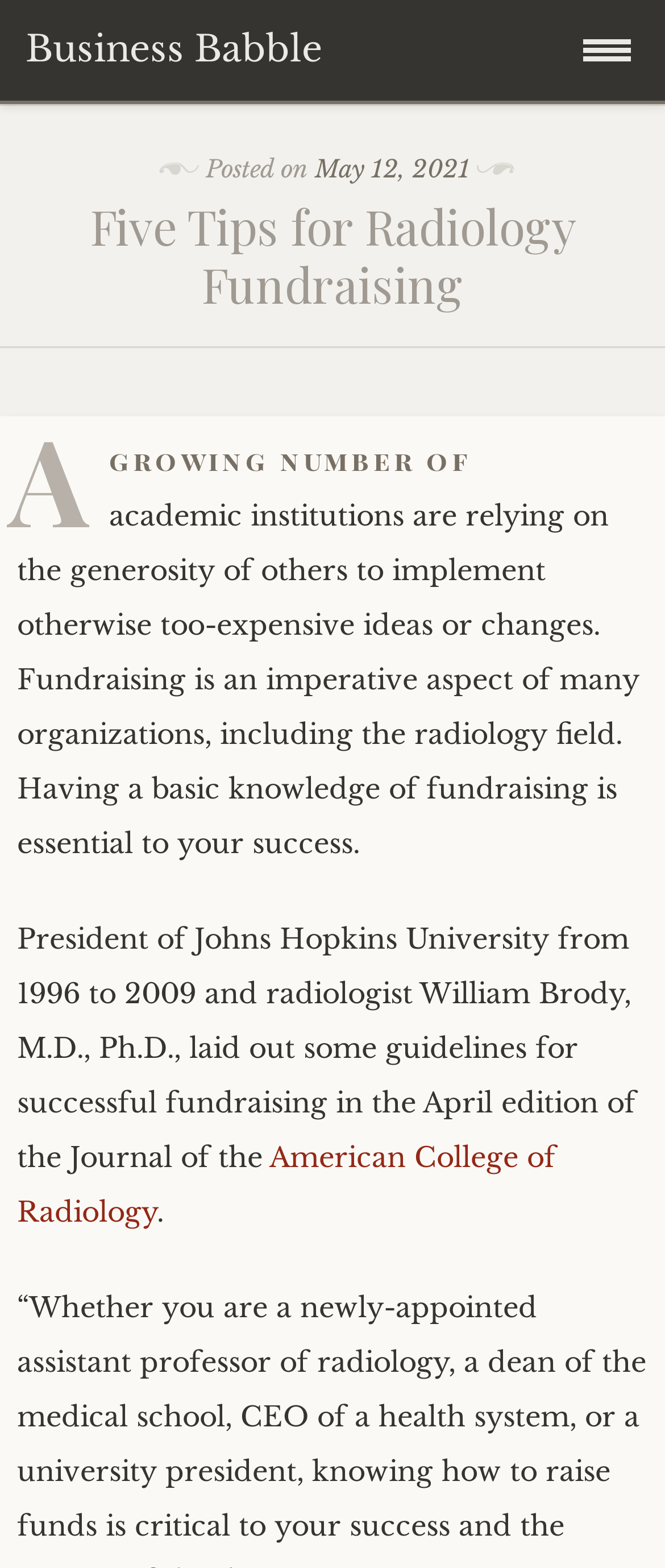What is the name of the journal mentioned in the article?
Please respond to the question with a detailed and informative answer.

I found the name of the journal by reading the static text that mentions it, which states 'laid out some guidelines for successful fundraising in the April edition of the Journal of the American College of Radiology'.